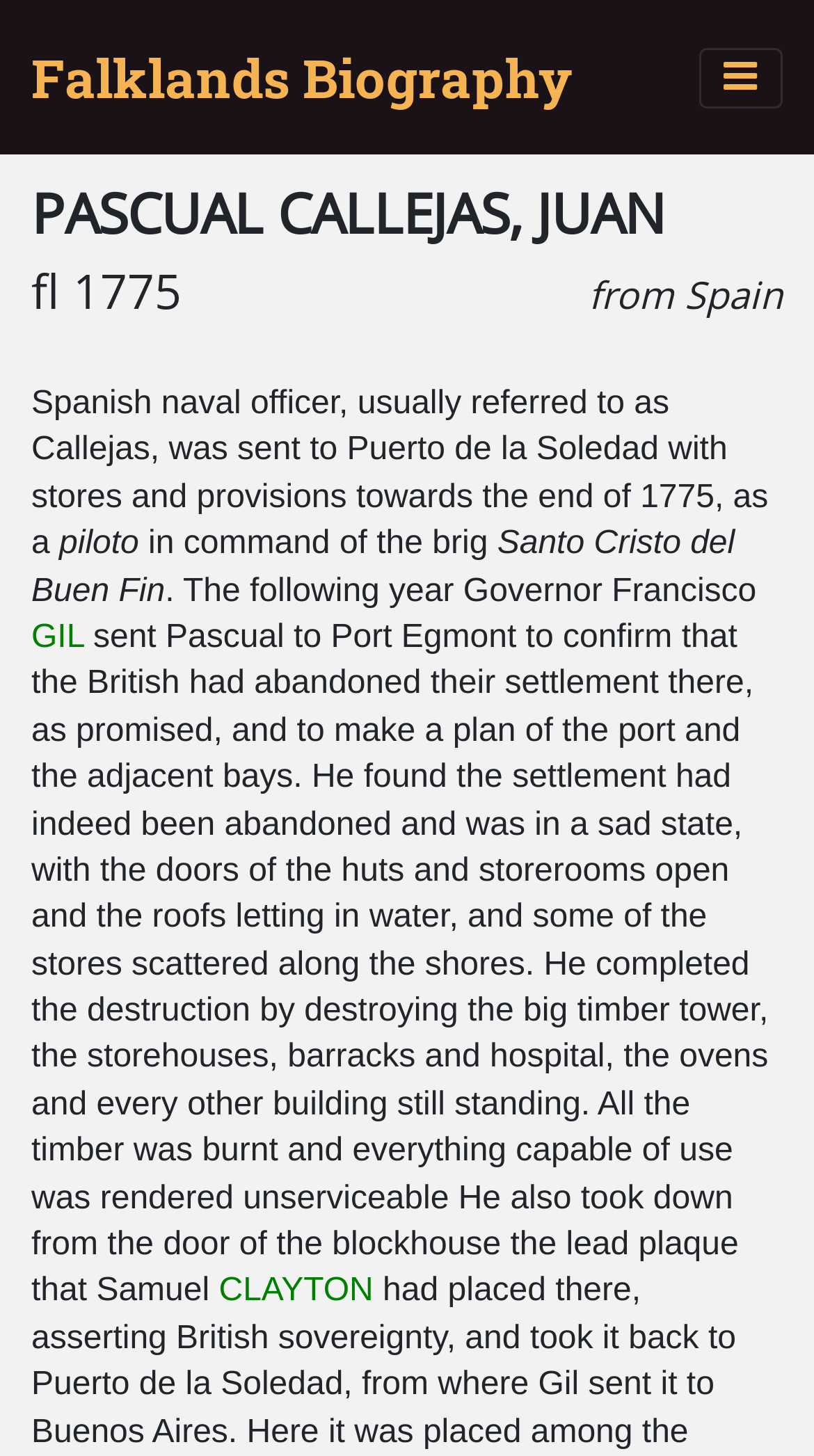Given the description "Falklands Biography", determine the bounding box of the corresponding UI element.

[0.038, 0.026, 0.703, 0.081]